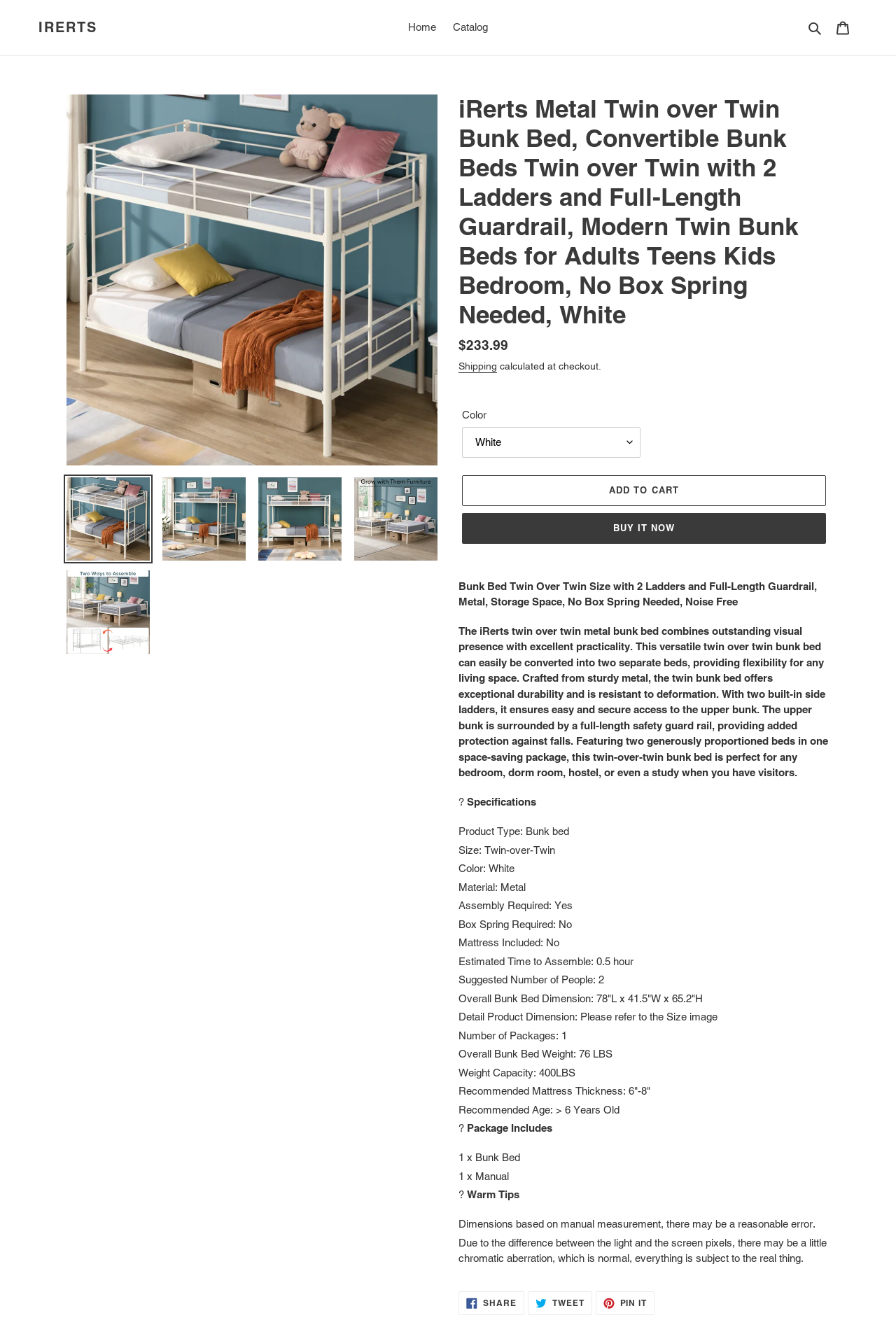Please identify the coordinates of the bounding box that should be clicked to fulfill this instruction: "Select a color from the dropdown menu".

[0.516, 0.32, 0.715, 0.343]